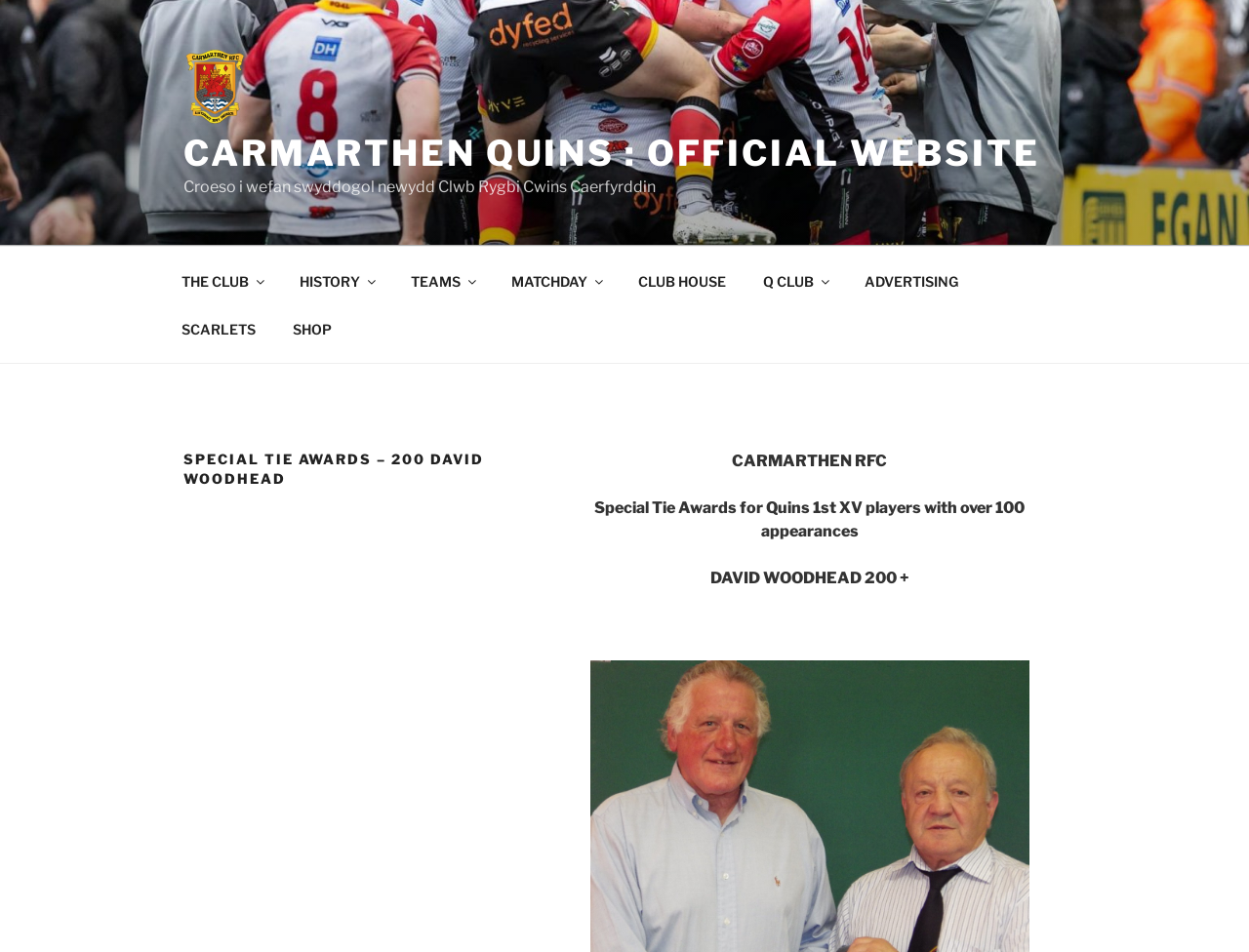Create a detailed narrative describing the layout and content of the webpage.

The webpage is about the Carmarthen Quins rugby club, specifically the Special Tie Awards for players with over 100 appearances. At the top left, there is a logo and a link to the official website. Below the logo, there is a Welsh language welcome message. 

To the right of the logo, there is a top menu navigation bar with 9 links: THE CLUB, HISTORY, TEAMS, MATCHDAY, CLUB HOUSE, Q CLUB, ADVERTISING, SCARLETS, and SHOP. 

Below the navigation bar, there is a header section with a heading that reads "SPECIAL TIE AWARDS – 200 DAVID WOODHEAD". Below the header, there is a text that reads "CARMARTHEN RFC". 

The main content of the page is about David Woodhead, a player who has made over 200 appearances for the Quins 1st XV team. The text describes the Special Tie Awards for players with over 100 appearances.